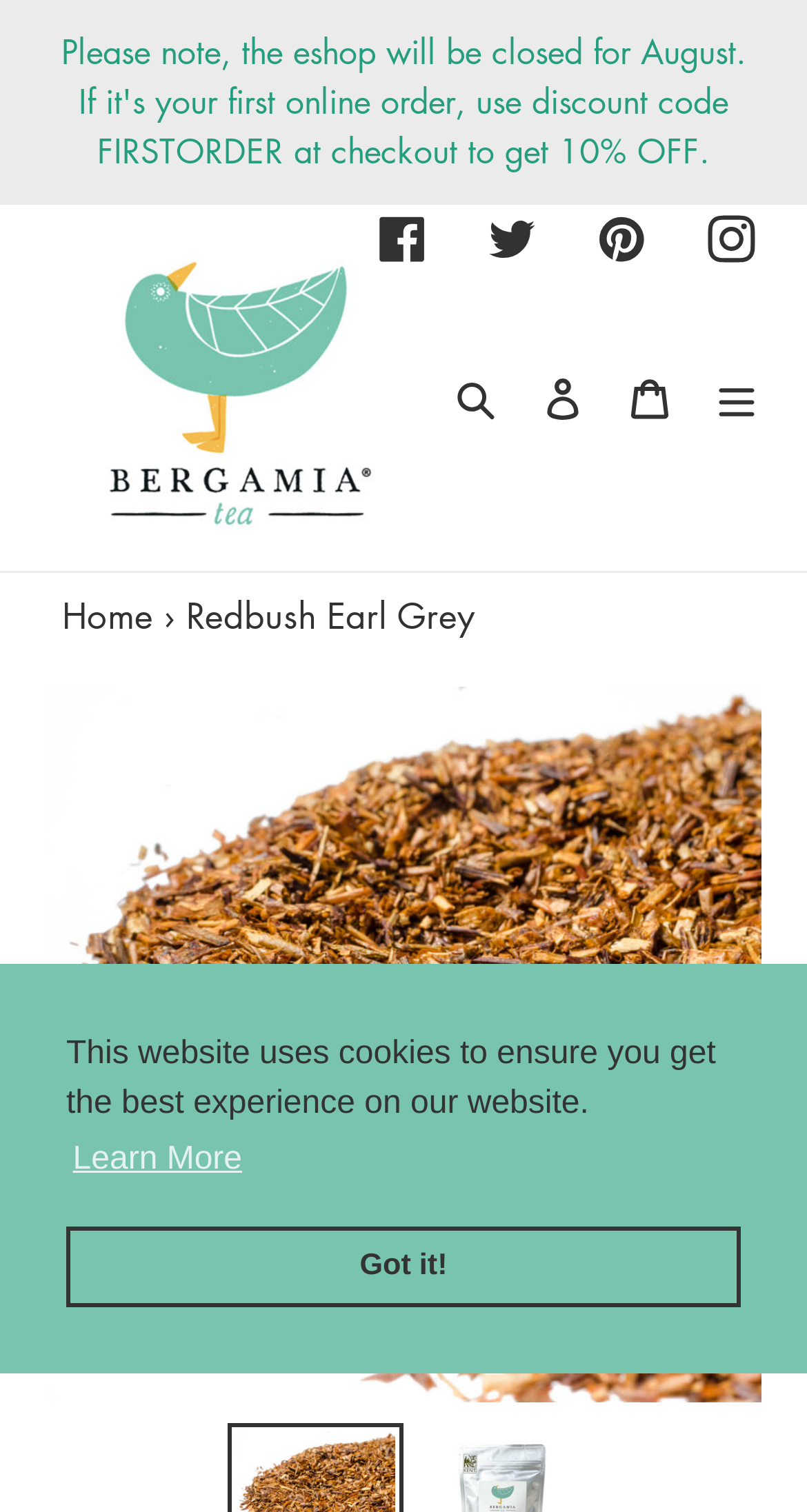Please determine the bounding box coordinates of the element to click in order to execute the following instruction: "Go to the home page". The coordinates should be four float numbers between 0 and 1, specified as [left, top, right, bottom].

[0.077, 0.391, 0.19, 0.422]